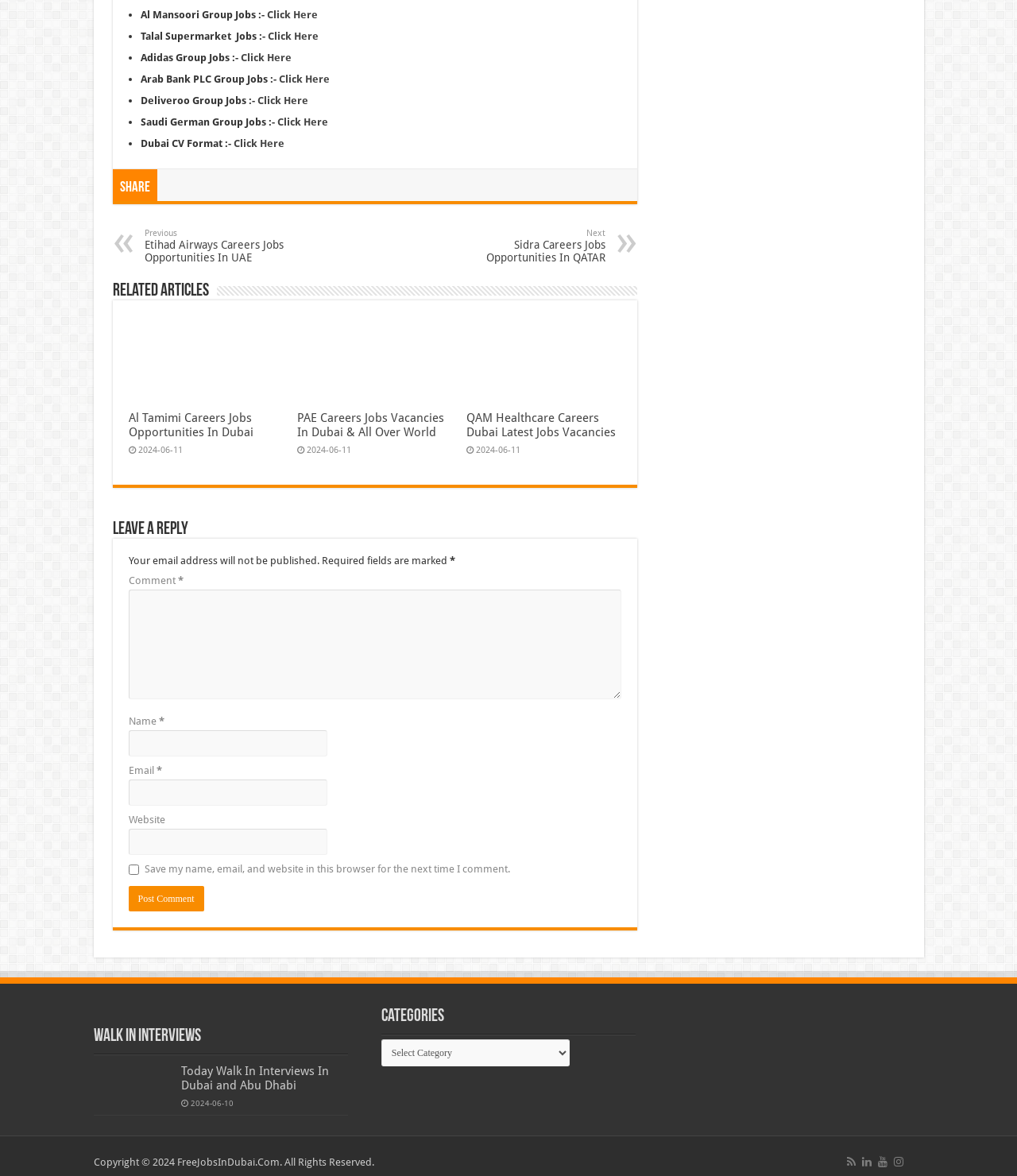What is the date of the 'PAE Careers Jobs Vacancies In Dubai & All Over World' job posting?
Kindly offer a comprehensive and detailed response to the question.

I looked at the job posting with the title 'PAE Careers Jobs Vacancies In Dubai & All Over World' and found the date '2024-06-11' below it. This is the date of the job posting.